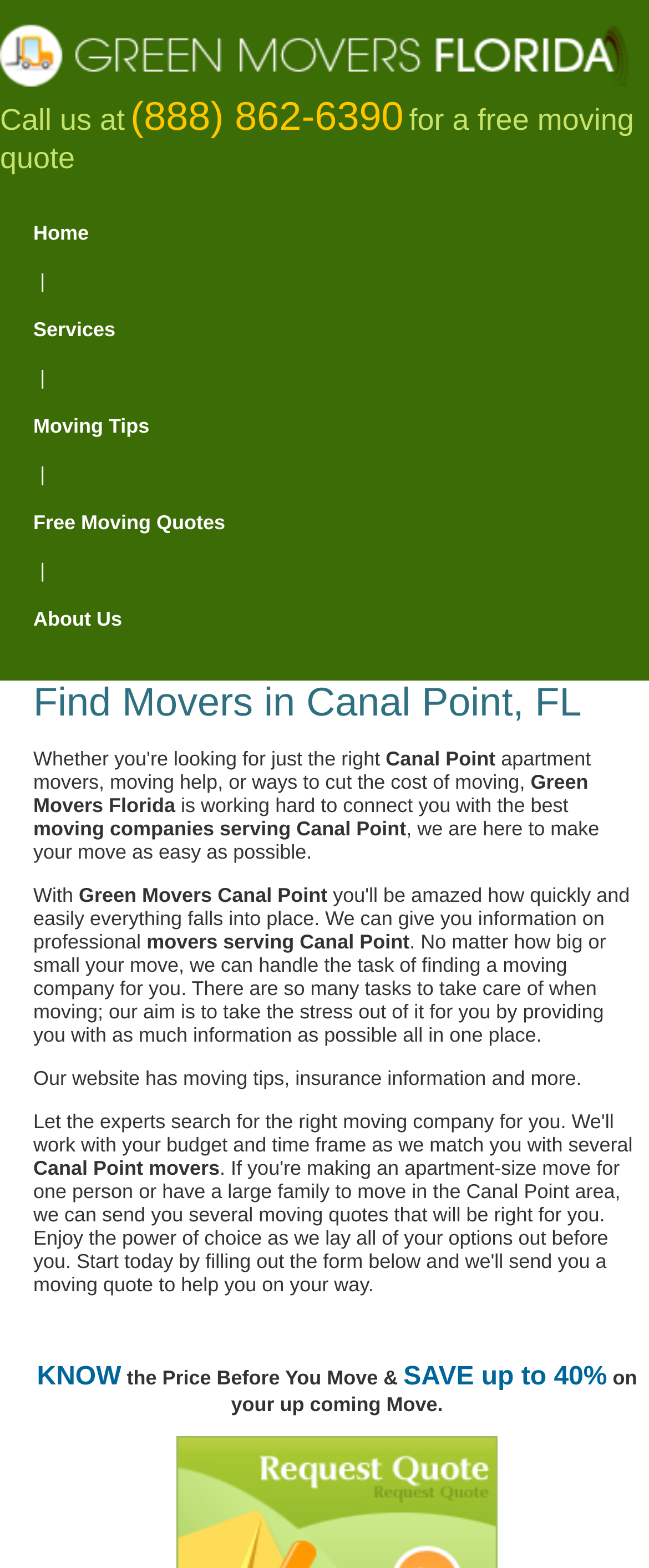What type of moving services are offered?
Refer to the screenshot and deliver a thorough answer to the question presented.

I inferred the type of moving services offered by reading the text on the webpage, which mentions 'apartment movers, moving help, or ways to cut the cost of moving'.